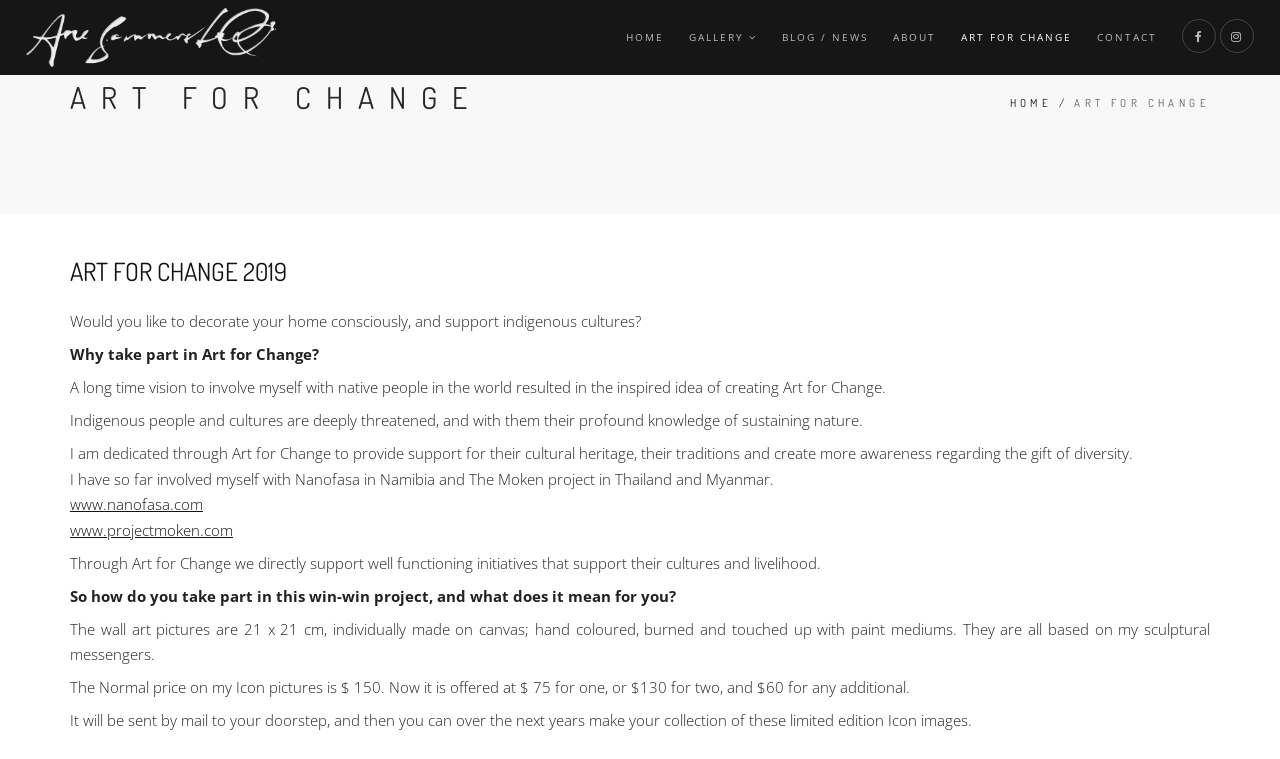Consider the image and give a detailed and elaborate answer to the question: 
What is the size of the wall art pictures?

The size of the wall art pictures can be found in the text element with the text 'The wall art pictures are 21 x 21 cm, individually made on canvas; hand coloured, burned and touched up with paint mediums.' This text element is located in the lower-middle section of the webpage.